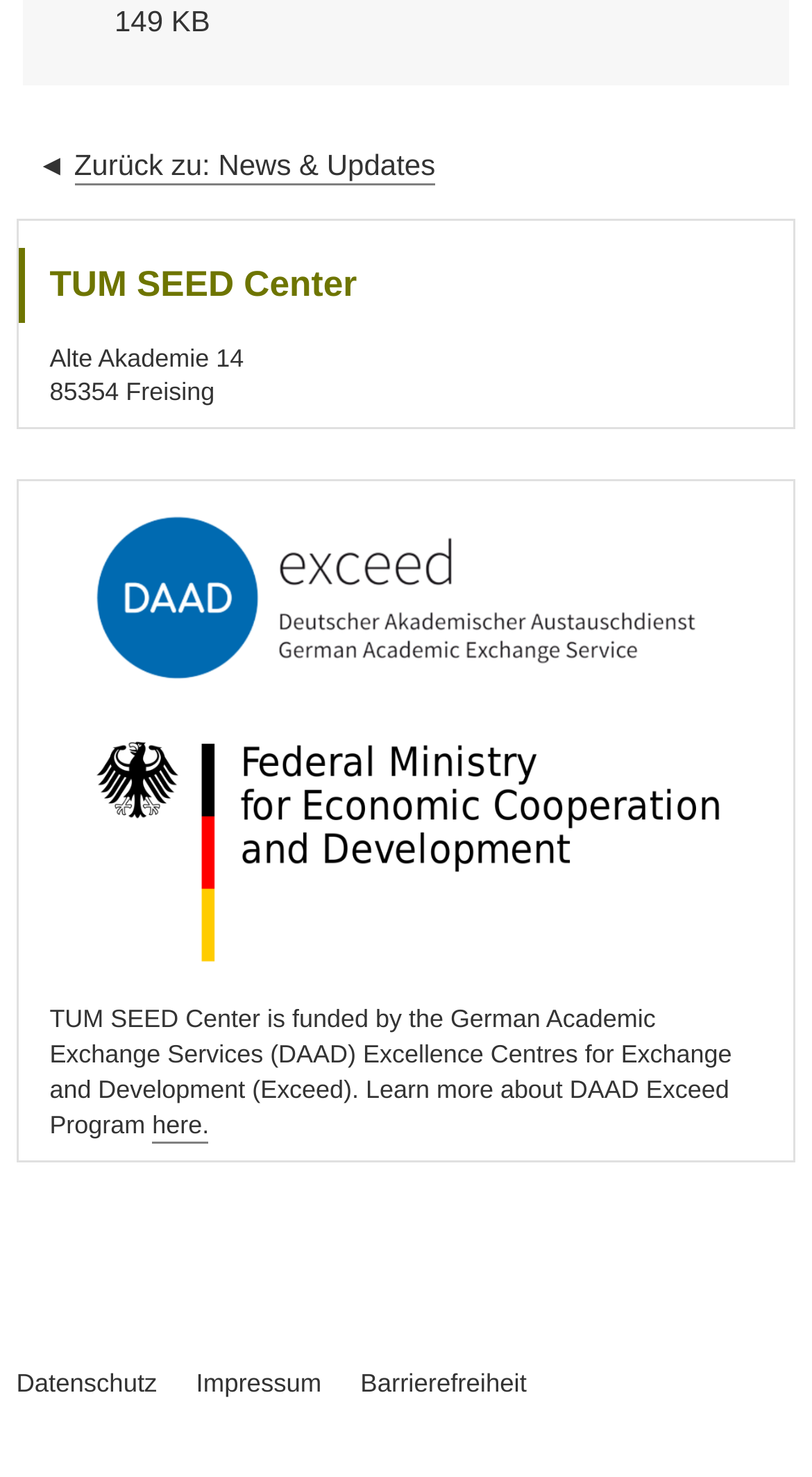Based on the element description: "Impressum", identify the bounding box coordinates for this UI element. The coordinates must be four float numbers between 0 and 1, listed as [left, top, right, bottom].

[0.242, 0.926, 0.396, 0.947]